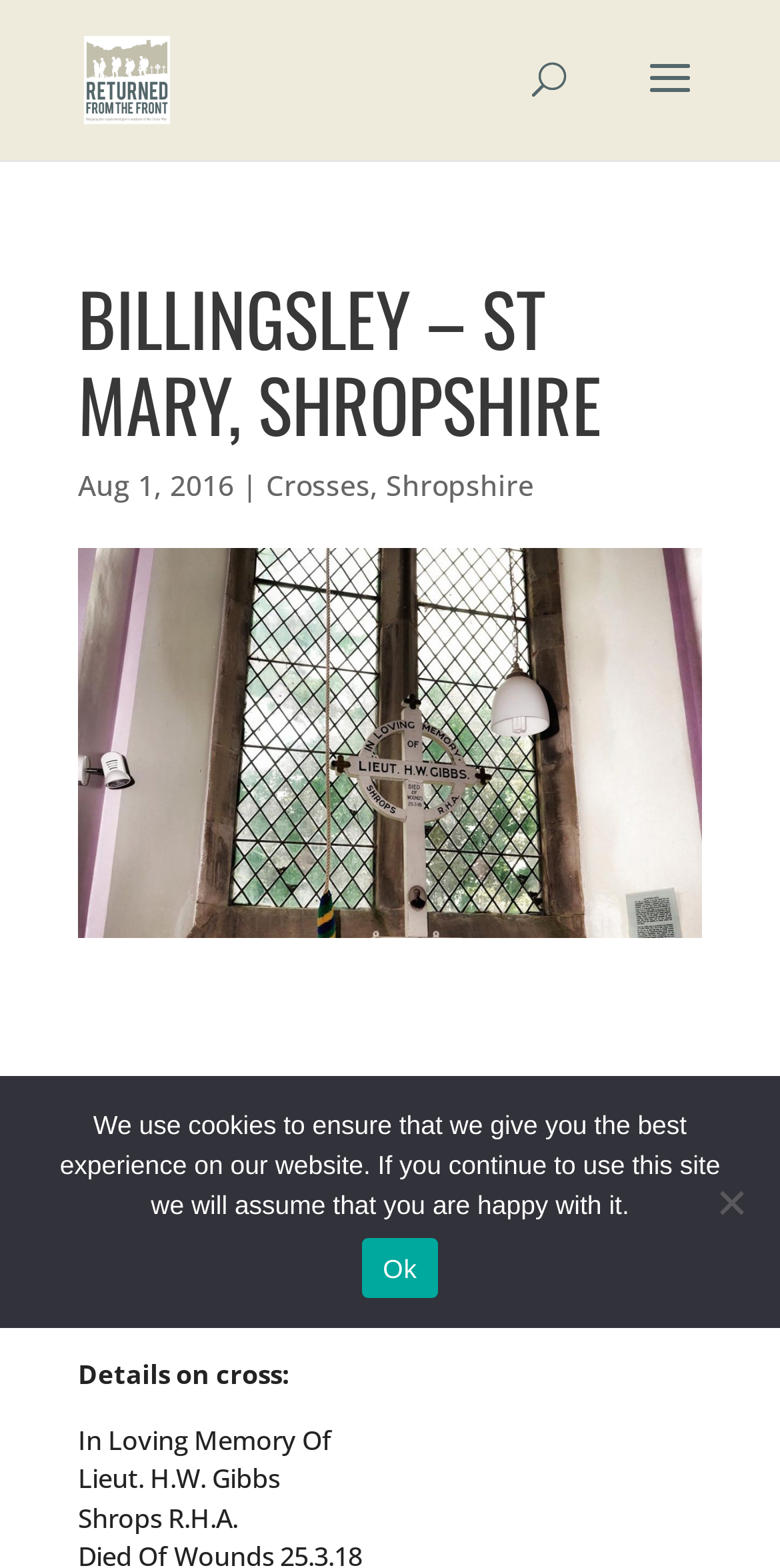Provide a one-word or brief phrase answer to the question:
What is the name of the church?

St Mary’s Church